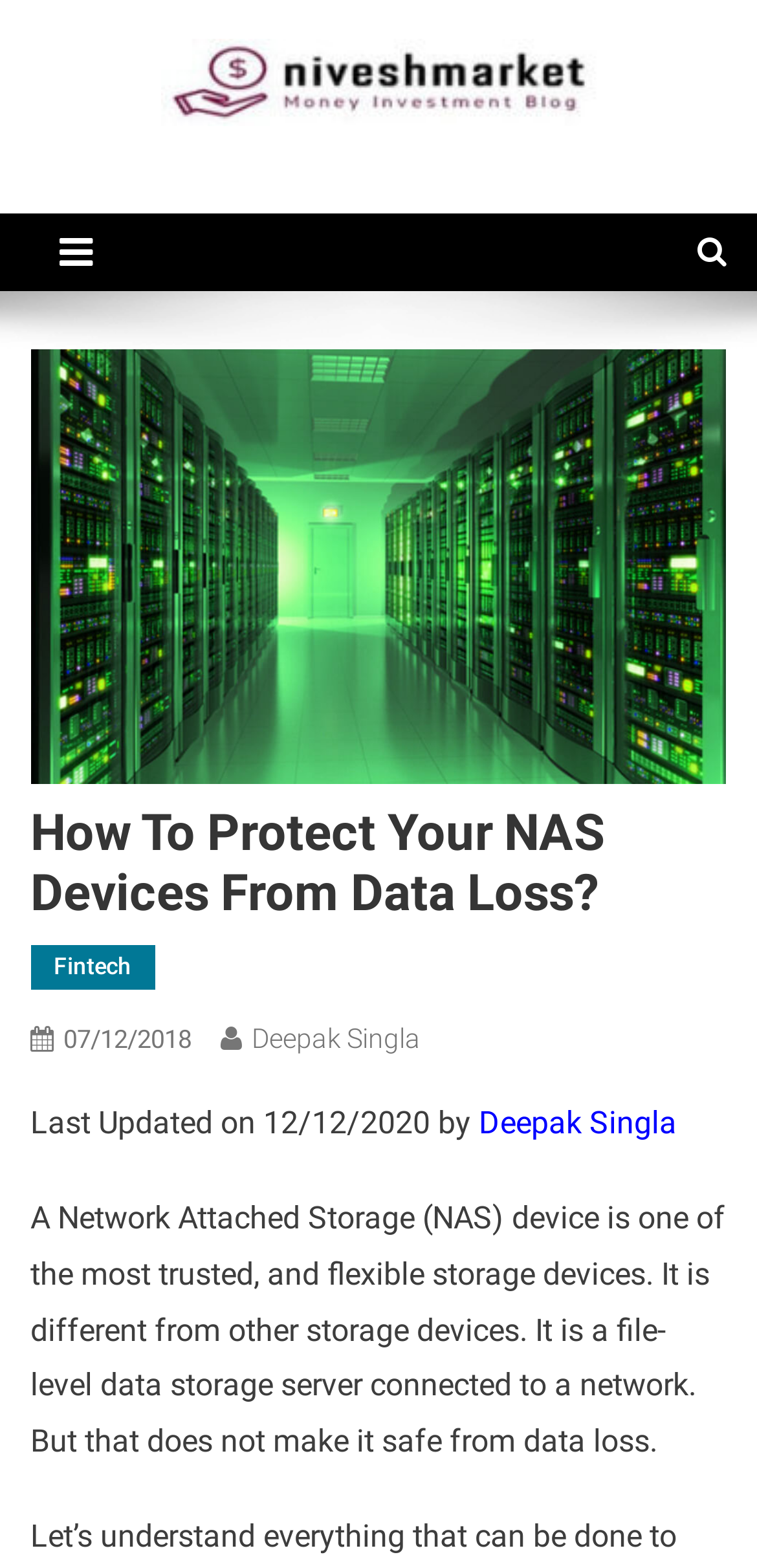Please provide the bounding box coordinates for the UI element as described: "Fintech". The coordinates must be four floats between 0 and 1, represented as [left, top, right, bottom].

[0.04, 0.602, 0.204, 0.631]